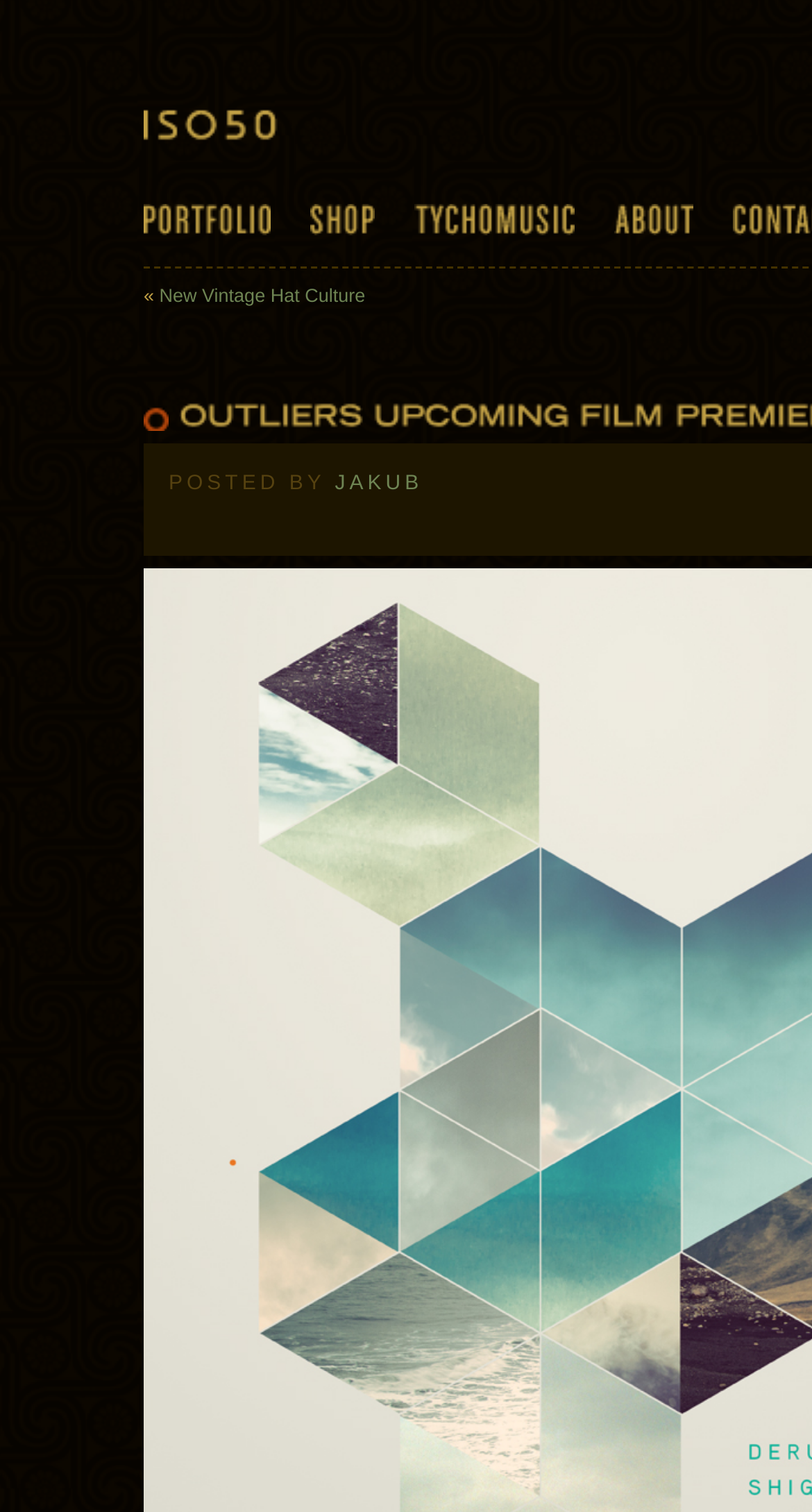How many canvas elements are there in the post?
Please provide a single word or phrase based on the screenshot.

3